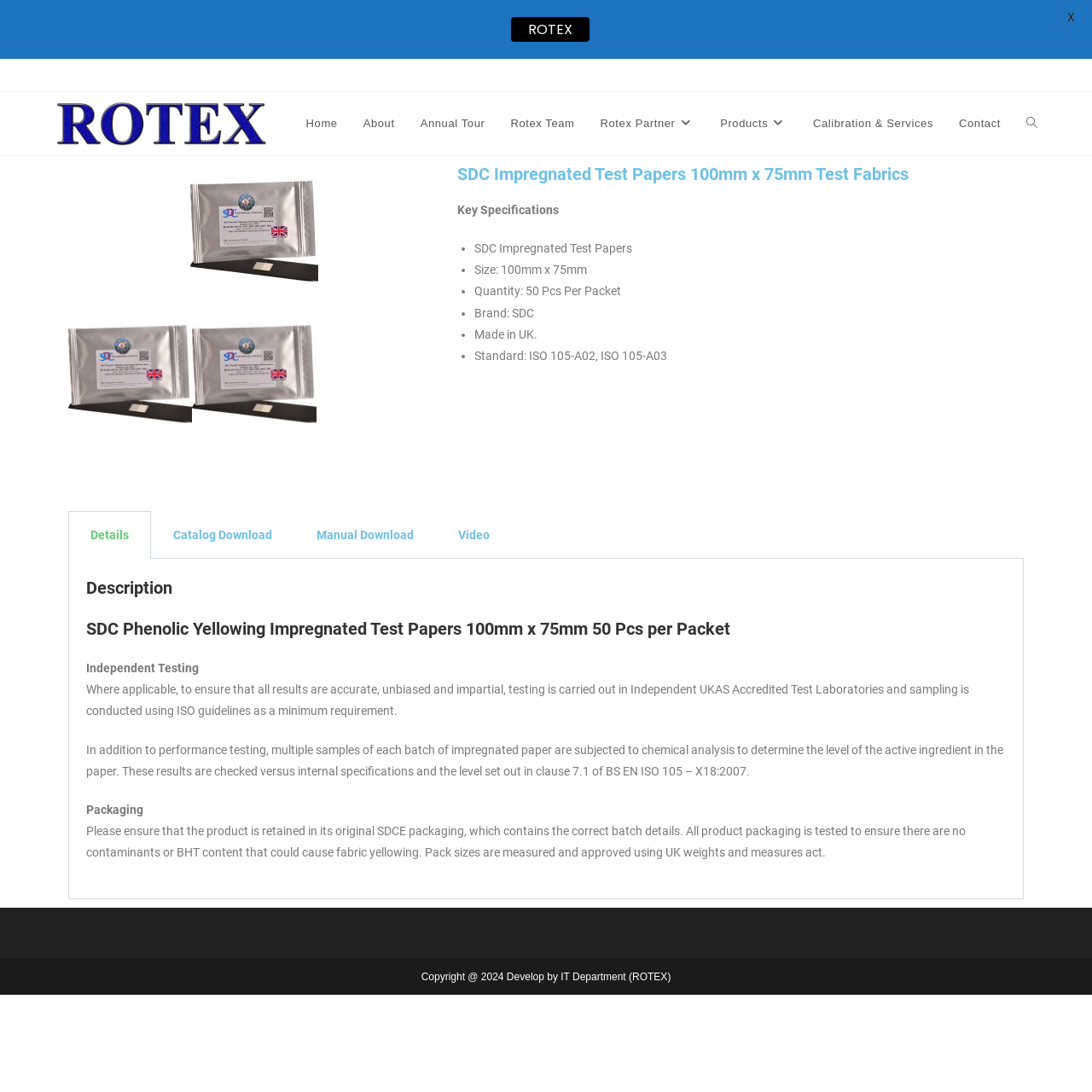Indicate the bounding box coordinates of the element that needs to be clicked to satisfy the following instruction: "Click on the Catalog Download tab". The coordinates should be four float numbers between 0 and 1, i.e., [left, top, right, bottom].

[0.138, 0.468, 0.27, 0.512]